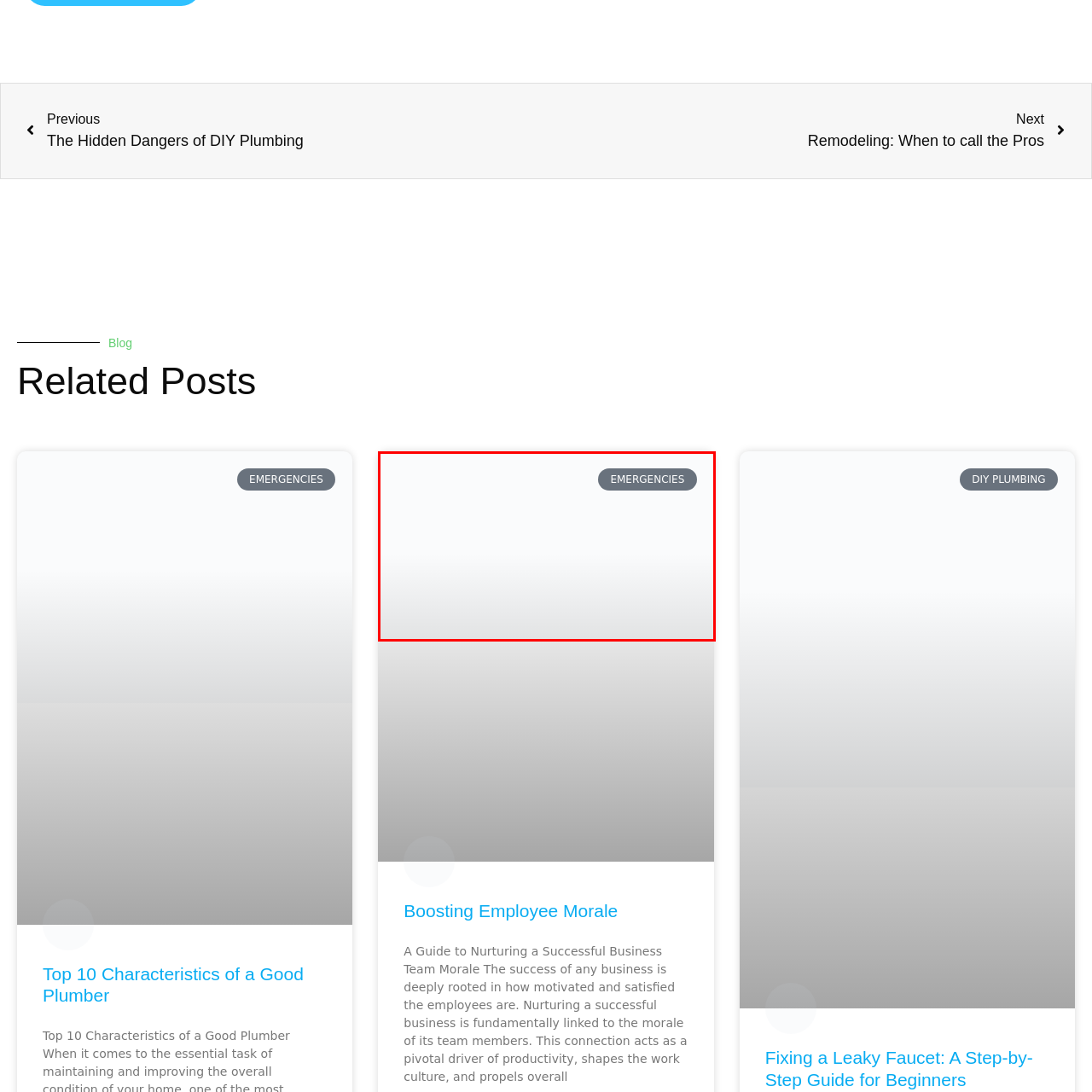Pay attention to the image highlighted by the red border, What type of topics does the blog layout discuss? Please give a one-word or short phrase answer.

Plumbing topics